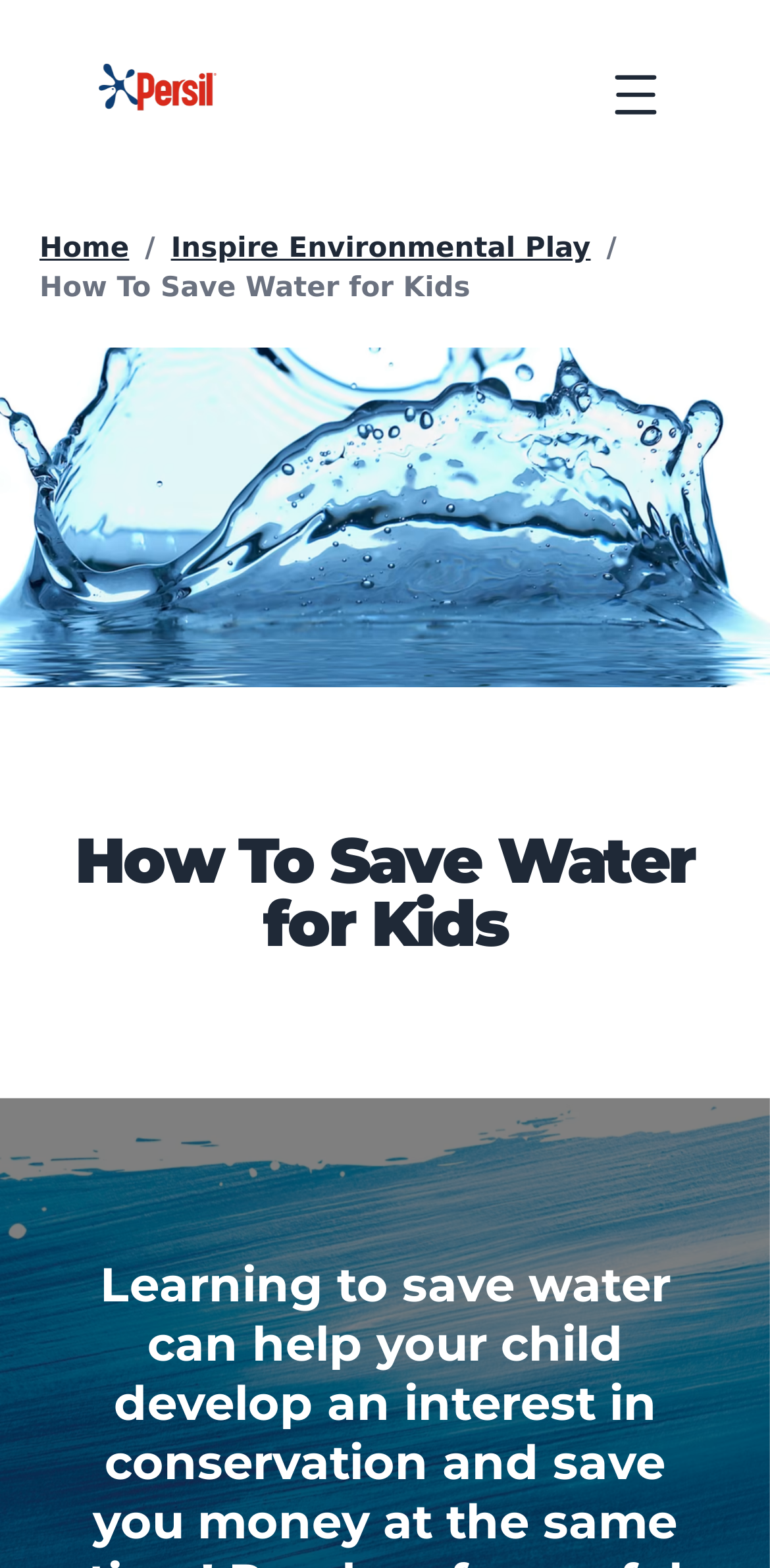Using the element description provided, determine the bounding box coordinates in the format (top-left x, top-left y, bottom-right x, bottom-right y). Ensure that all values are floating point numbers between 0 and 1. Element description: Dirt is Good. Play On!

[0.126, 0.518, 0.874, 0.559]